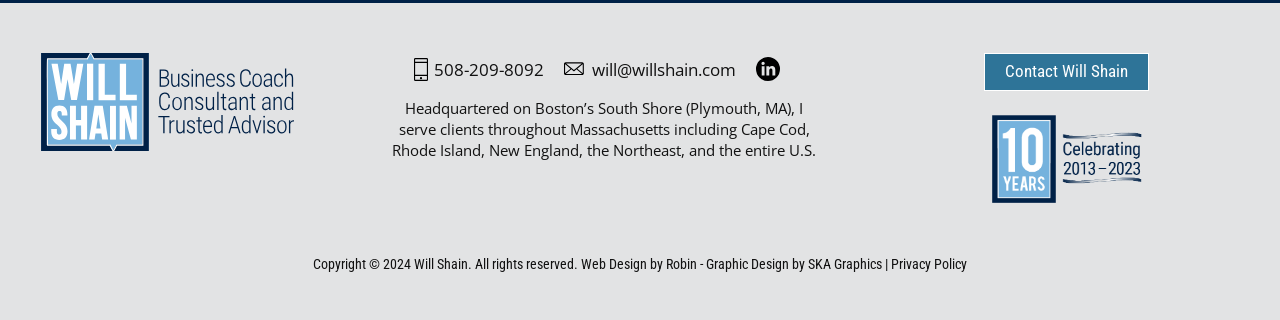Where is Will Shain headquartered?
Please respond to the question thoroughly and include all relevant details.

According to the StaticText element, Will Shain is headquartered on Boston's South Shore (Plymouth, MA), which is mentioned in the text 'Headquartered on Boston’s South Shore (Plymouth, MA), I serve clients throughout Massachusetts including Cape Cod, Rhode Island, New England, the Northeast, and the entire U.S.'.